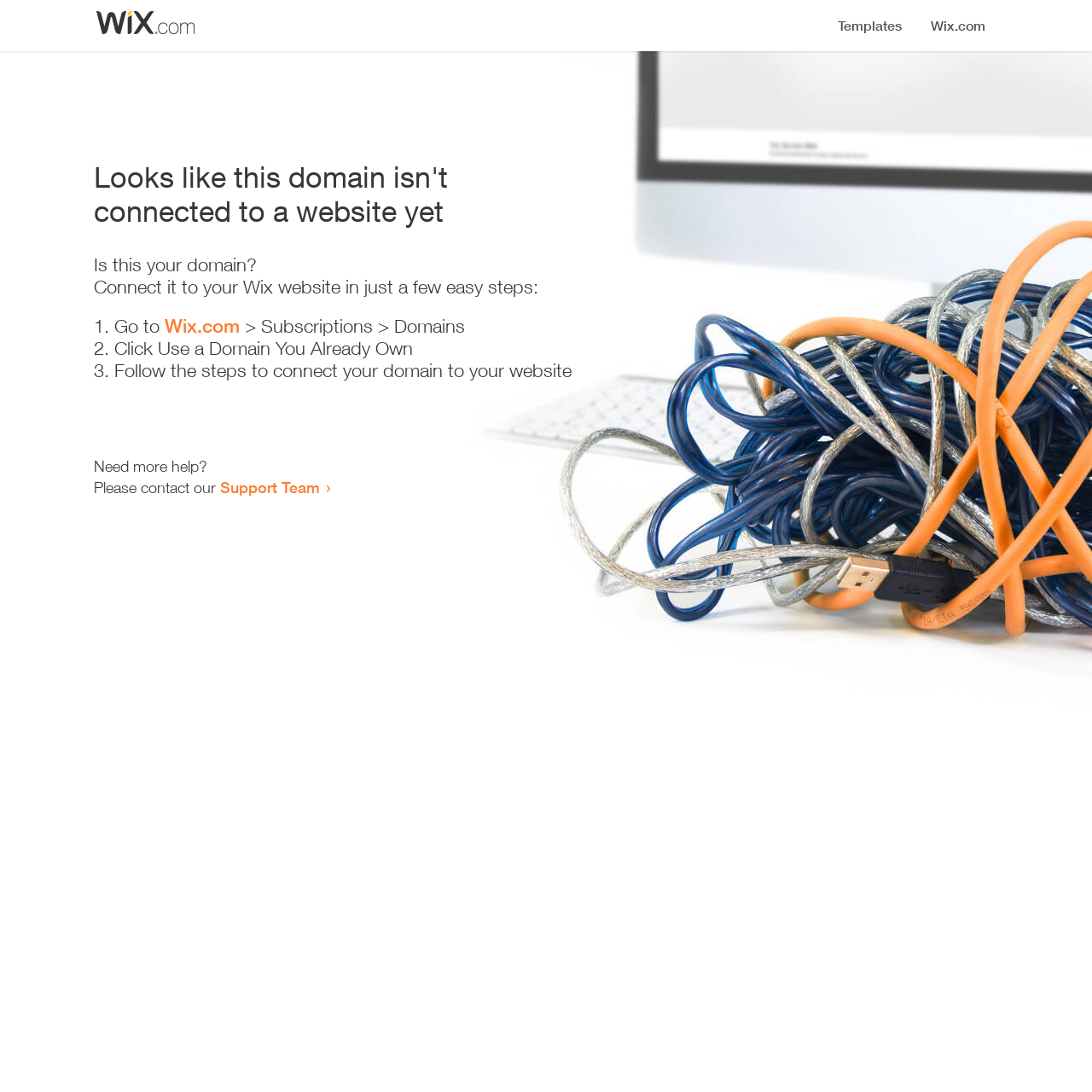Locate the bounding box coordinates of the UI element described by: "Support Team". Provide the coordinates as four float numbers between 0 and 1, formatted as [left, top, right, bottom].

[0.202, 0.438, 0.293, 0.455]